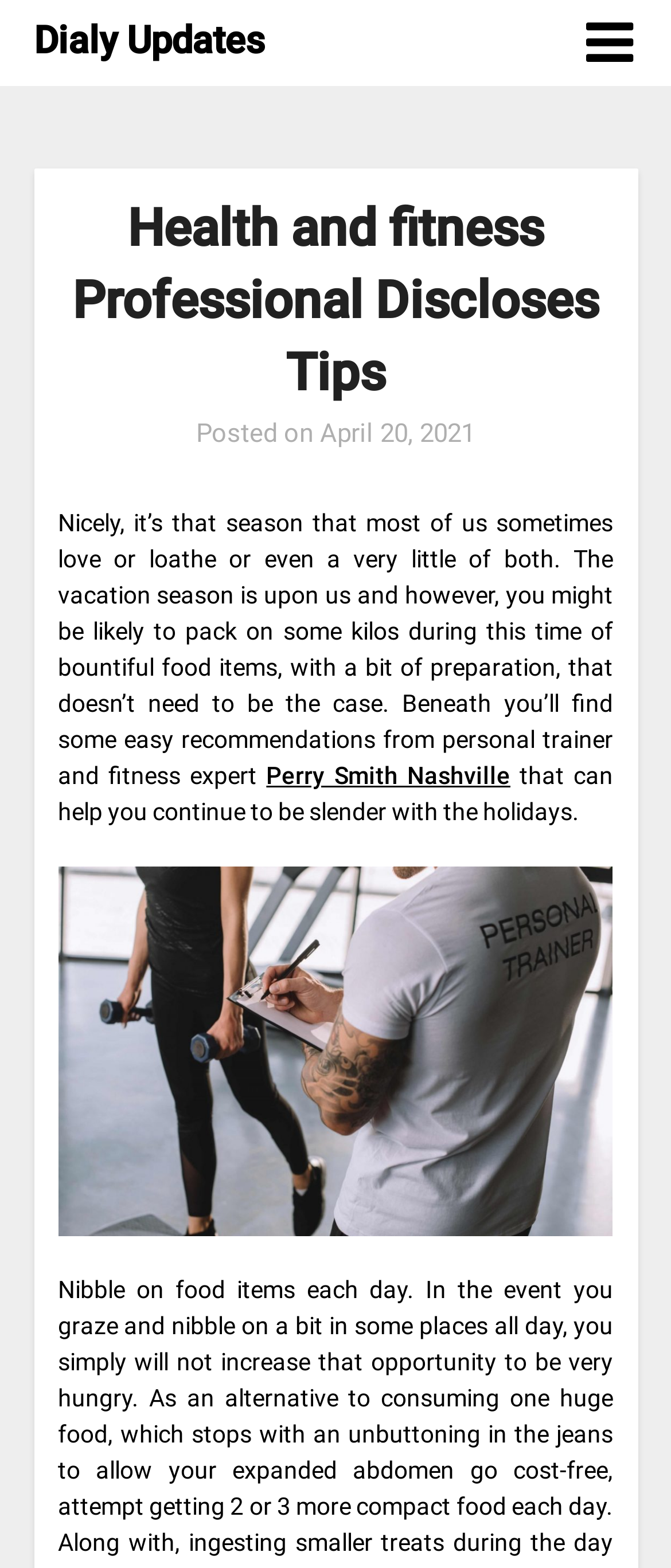Locate and provide the bounding box coordinates for the HTML element that matches this description: "Perry Smith Nashville".

[0.397, 0.486, 0.761, 0.504]